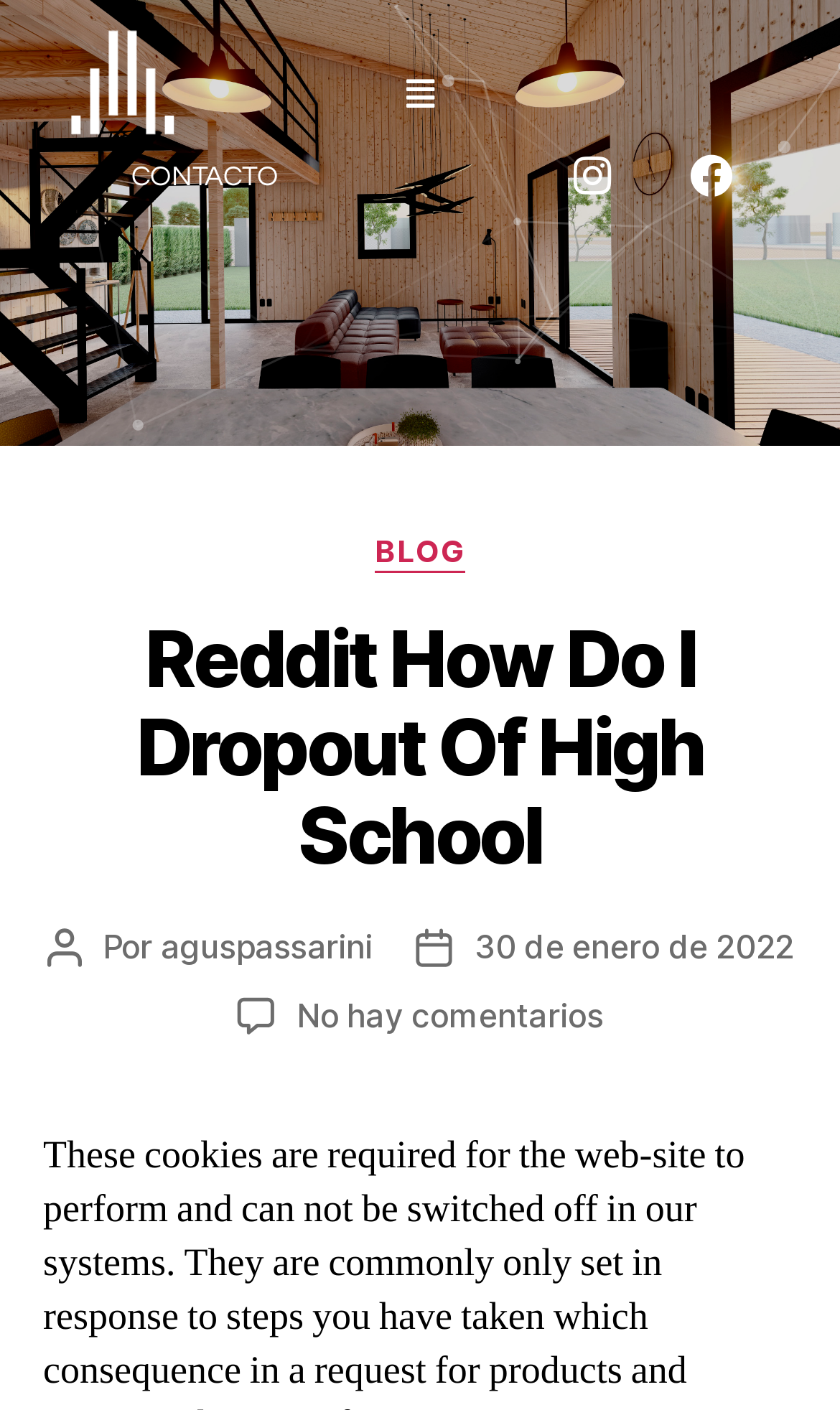Generate the main heading text from the webpage.

Reddit How Do I Dropout Of High School